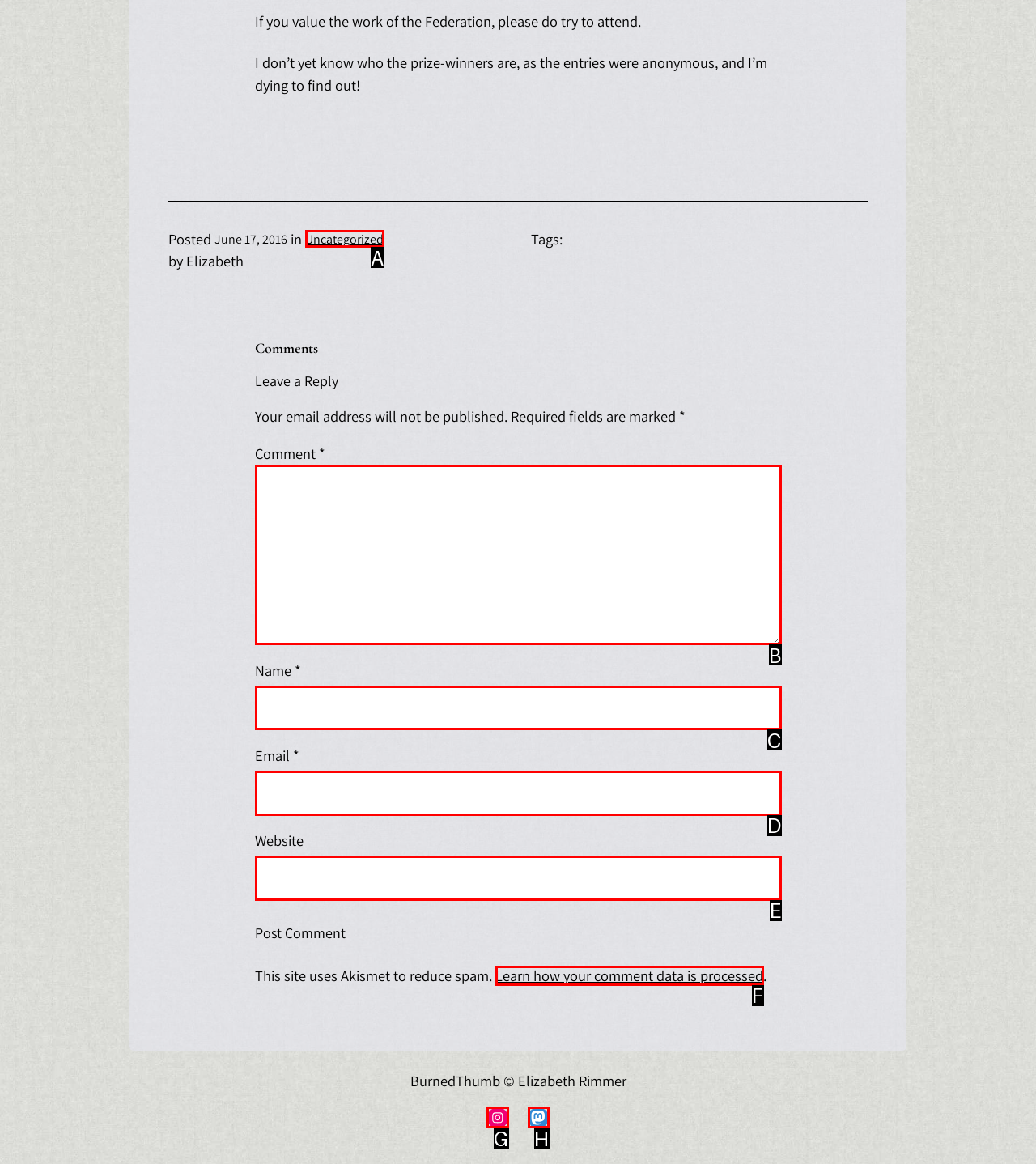Find the HTML element that corresponds to the description: name="q" placeholder="Search Site" title="Search Site:". Indicate your selection by the letter of the appropriate option.

None